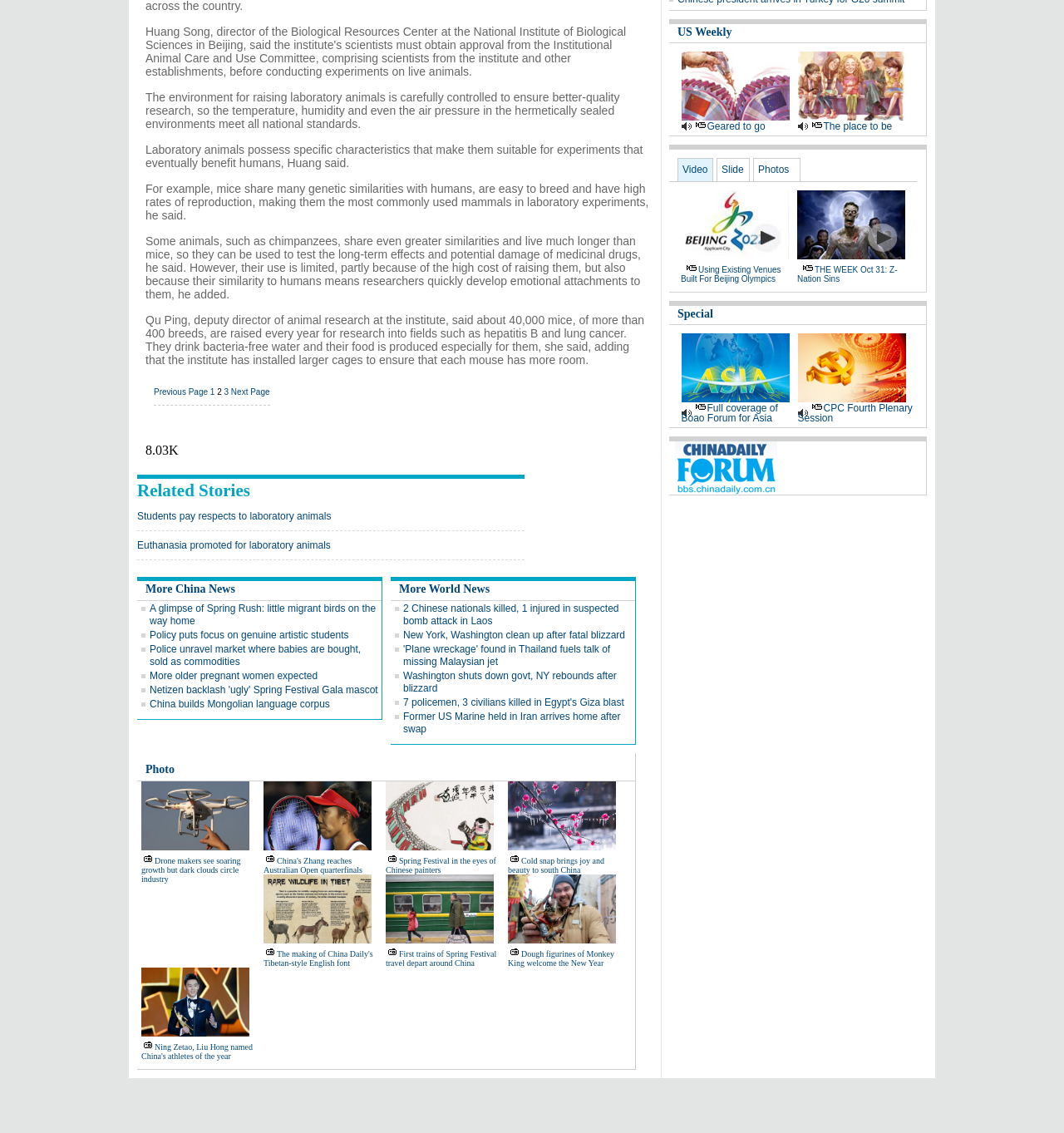Please locate the bounding box coordinates of the element that should be clicked to achieve the given instruction: "Explore 'US Weekly'".

[0.629, 0.021, 0.87, 0.038]